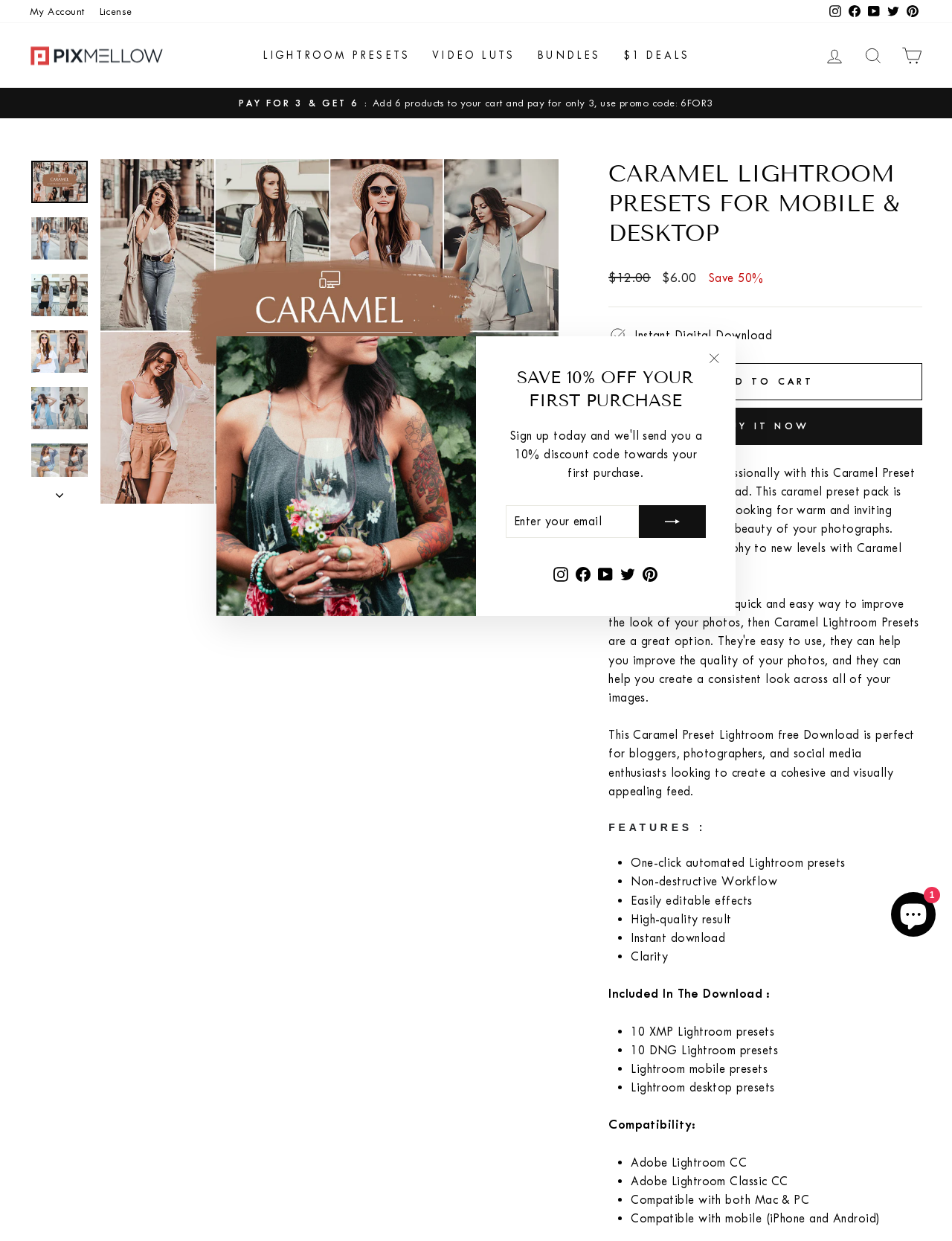Kindly determine the bounding box coordinates for the clickable area to achieve the given instruction: "Click the 'LOG IN' link".

[0.856, 0.032, 0.897, 0.058]